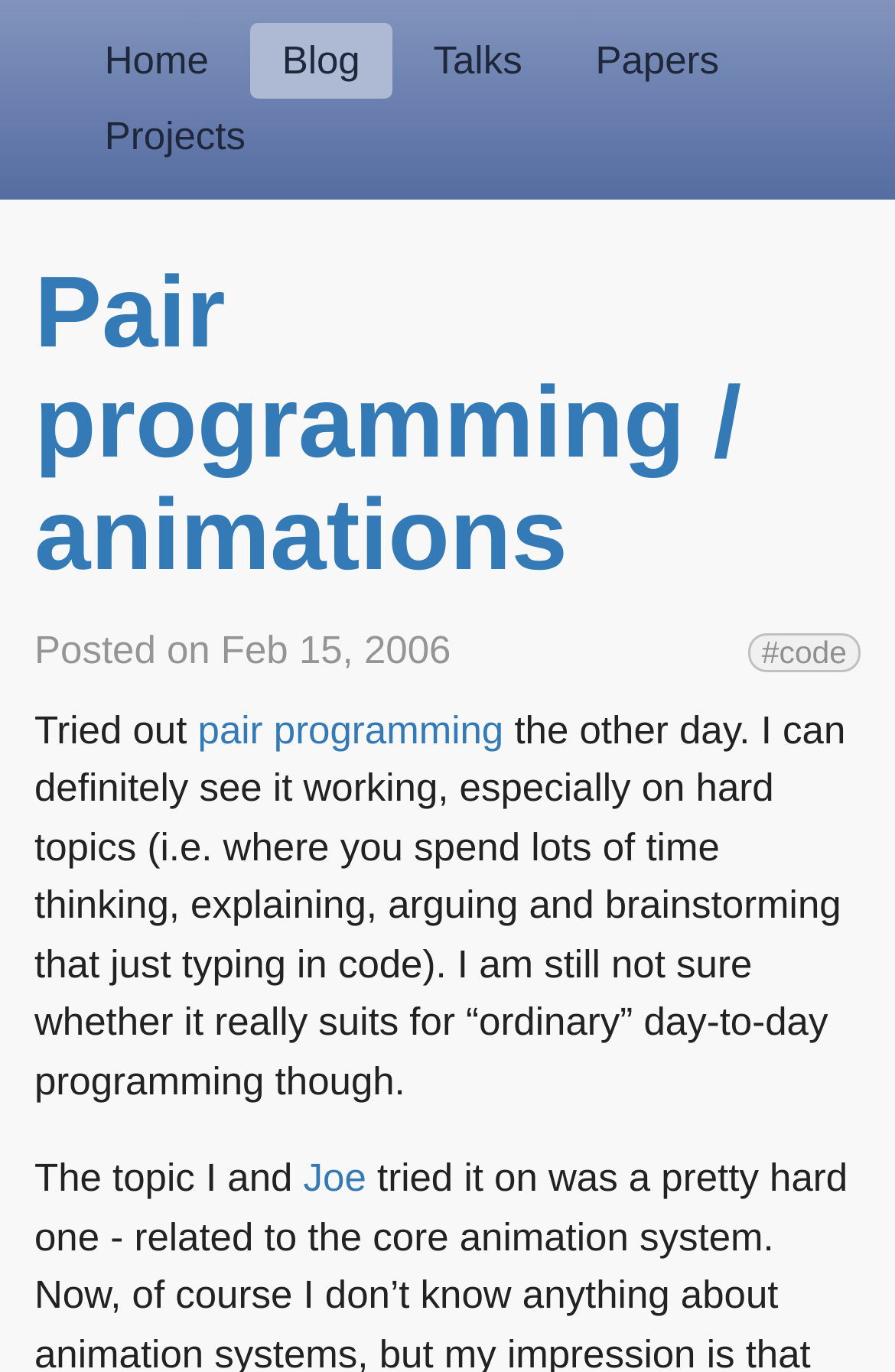How many links are in the top navigation menu?
Based on the image, please offer an in-depth response to the question.

The top navigation menu contains four links: 'Home', 'Blog', 'Talks', and 'Papers'.